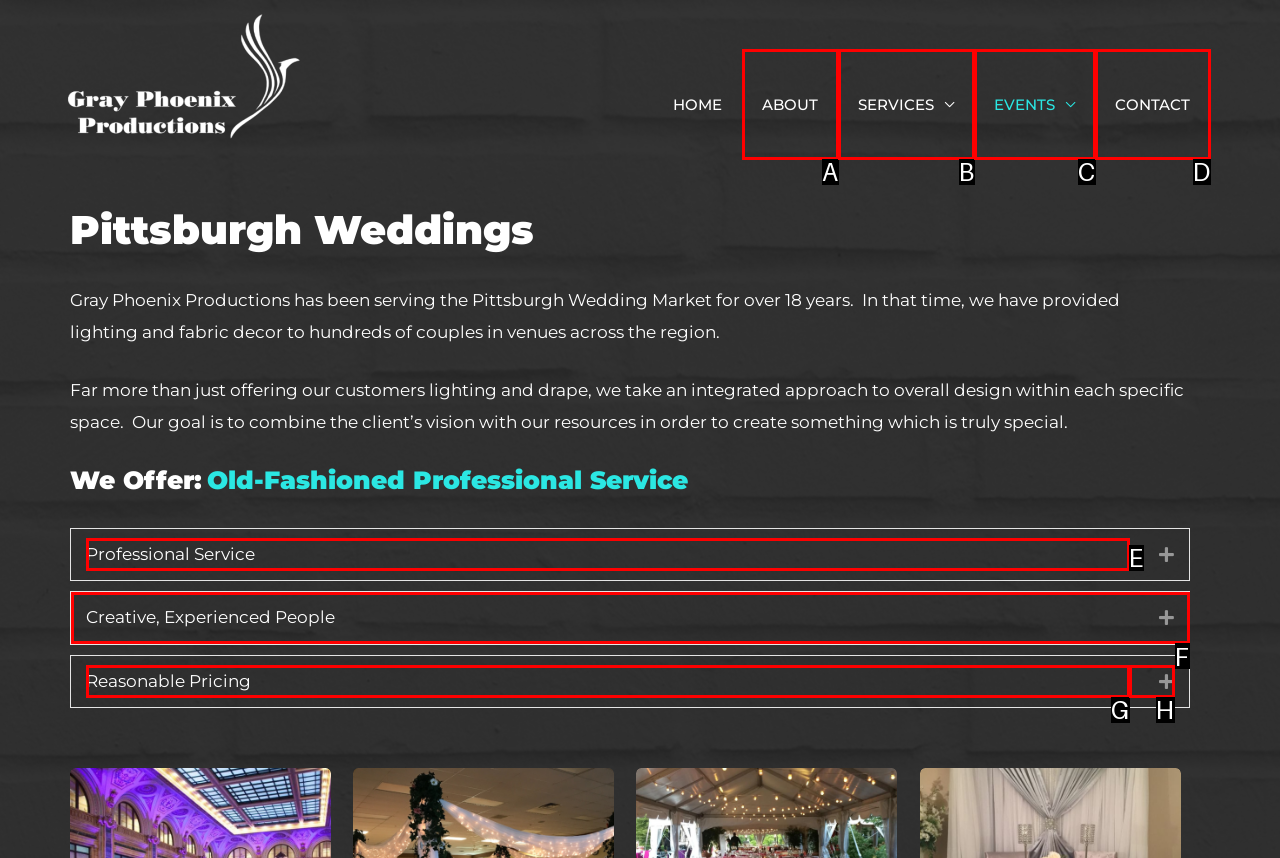Point out the option that aligns with the description: Creative, Experienced People Expand
Provide the letter of the corresponding choice directly.

F